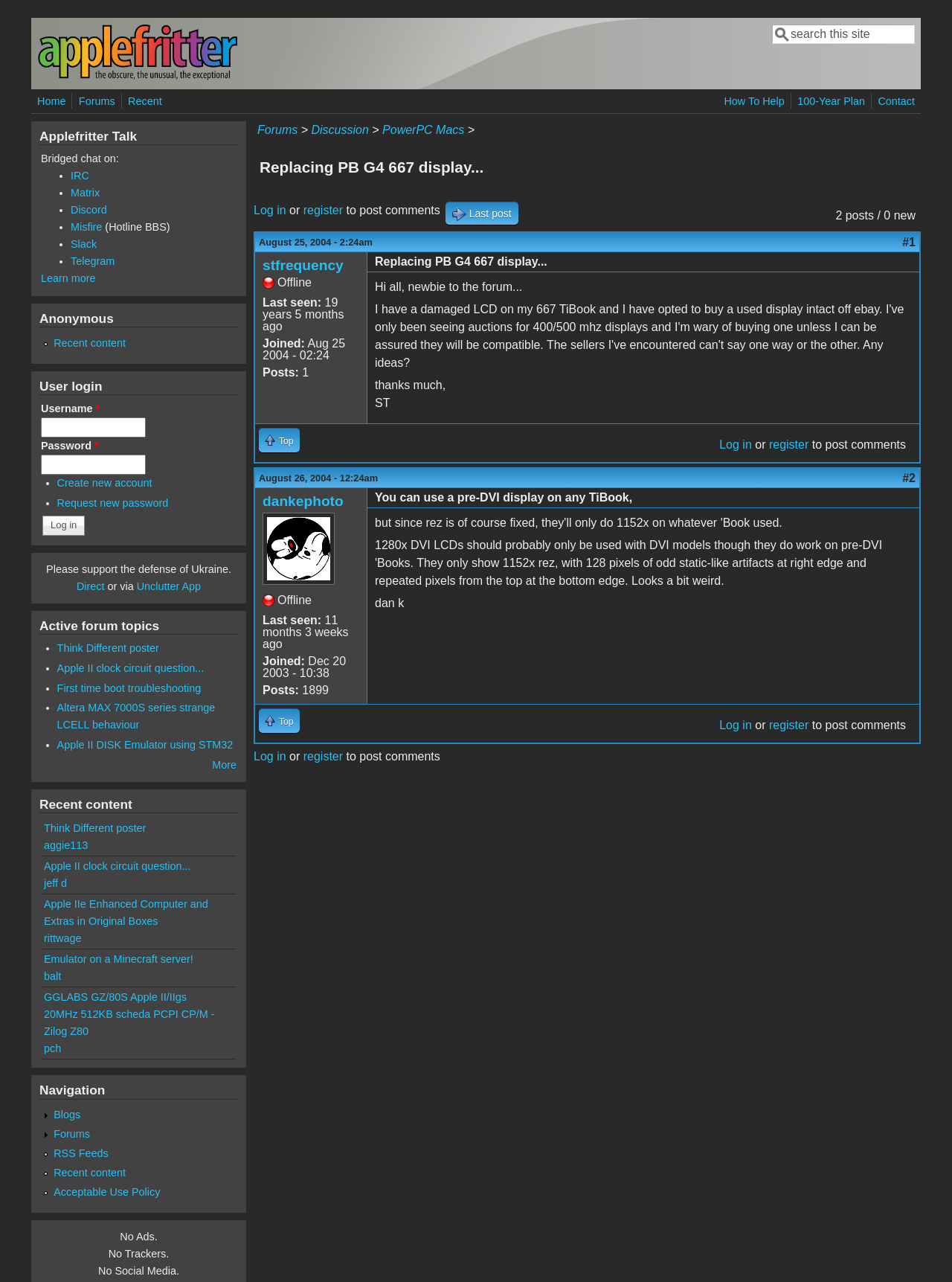Identify the bounding box coordinates for the UI element described as follows: View All Posts. Use the format (top-left x, top-left y, bottom-right x, bottom-right y) and ensure all values are floating point numbers between 0 and 1.

None